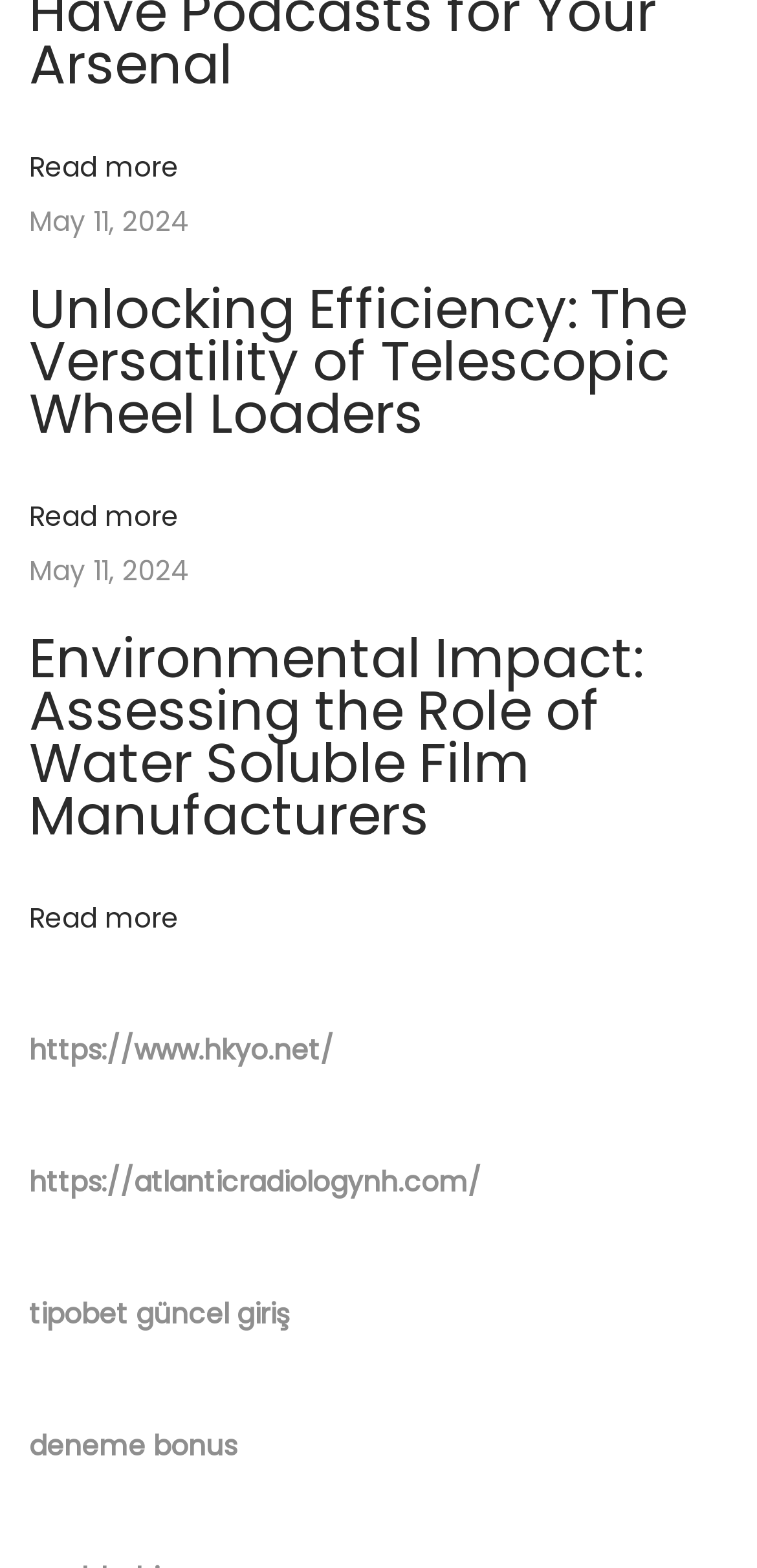Are all articles related to environmental topics?
Relying on the image, give a concise answer in one word or a brief phrase.

No